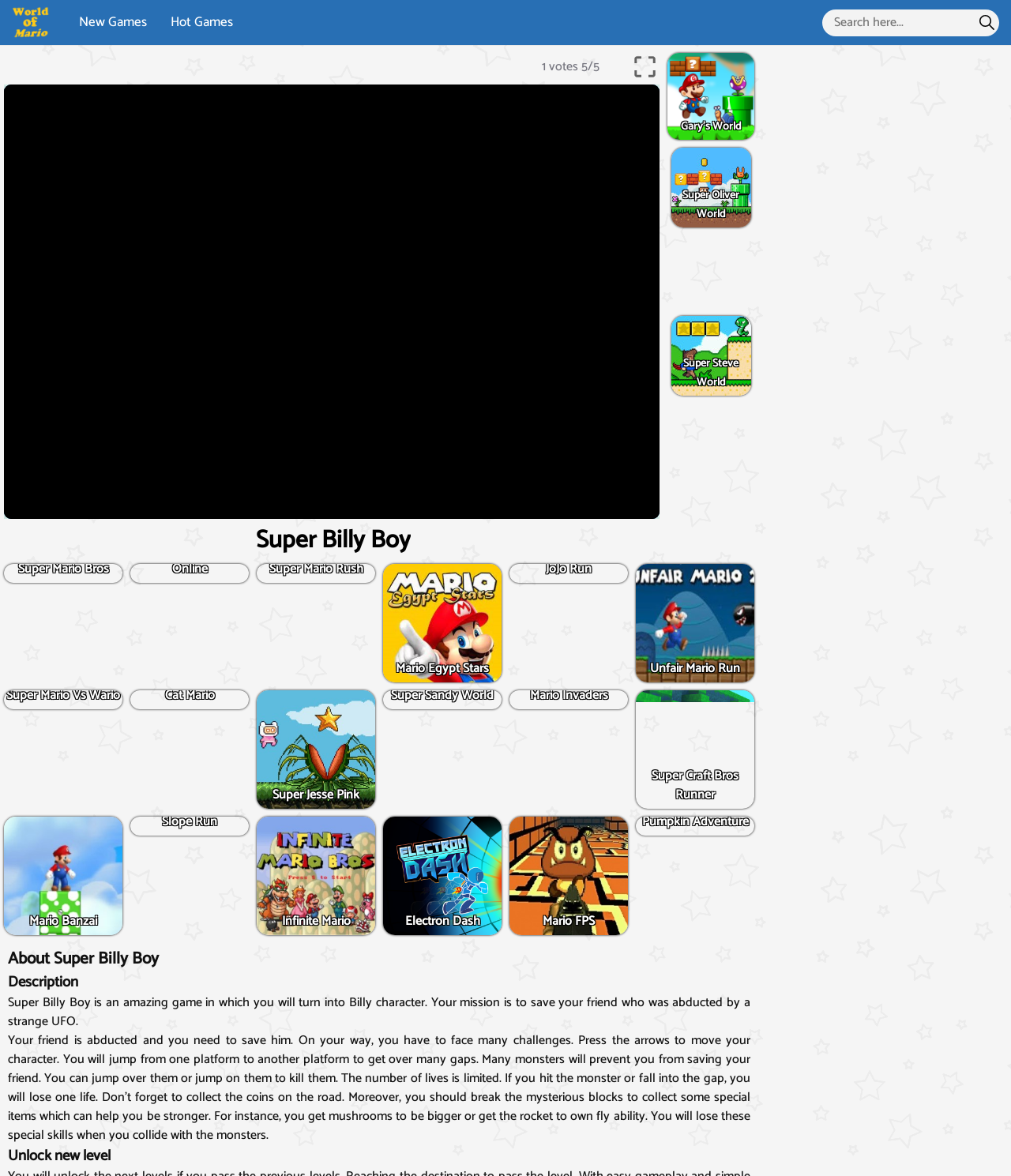What is the mission of the game Super Billy Boy?
Could you please answer the question thoroughly and with as much detail as possible?

The mission of the game can be found in the StaticText element with the text 'Super Billy Boy is an amazing game in which you will turn into Billy character. Your mission is to save your friend who was abducted by a strange UFO.' which is located near the bottom of the webpage.